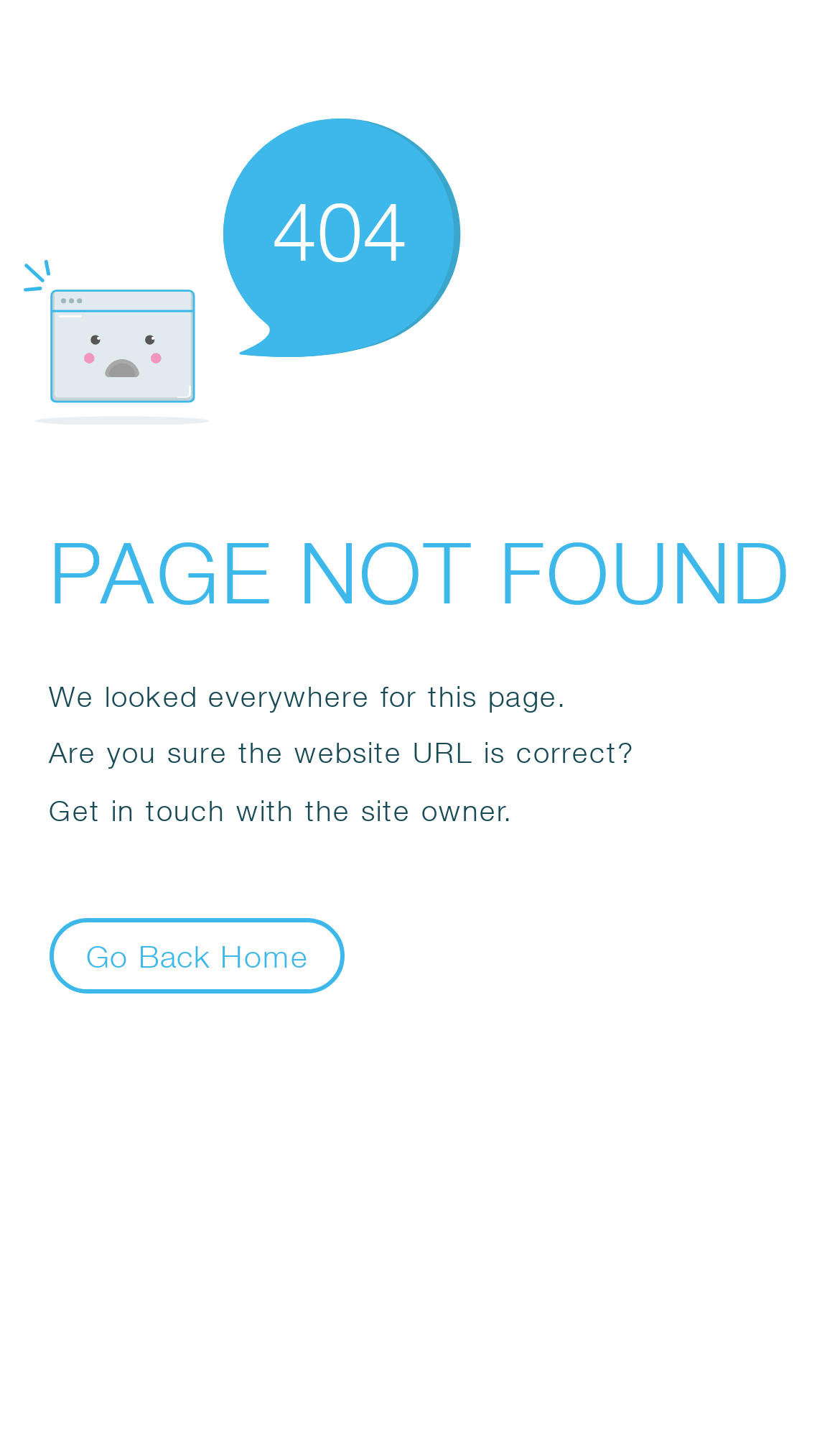Produce an extensive caption that describes everything on the webpage.

The webpage displays an error message, prominently featuring the text "404" in a large font size, positioned near the top center of the page. Below this, the text "PAGE NOT FOUND" is displayed in a slightly smaller font size, spanning almost the entire width of the page. 

Following this, there are three paragraphs of text, each positioned below the previous one, and aligned to the left side of the page. The first paragraph reads "We looked everywhere for this page." The second paragraph asks "Are you sure the website URL is correct?" and the third paragraph suggests "Get in touch with the site owner." 

At the bottom left of the page, there is a button labeled "Go Back Home". An SVG icon is positioned at the top left corner of the page, but its contents are not specified.